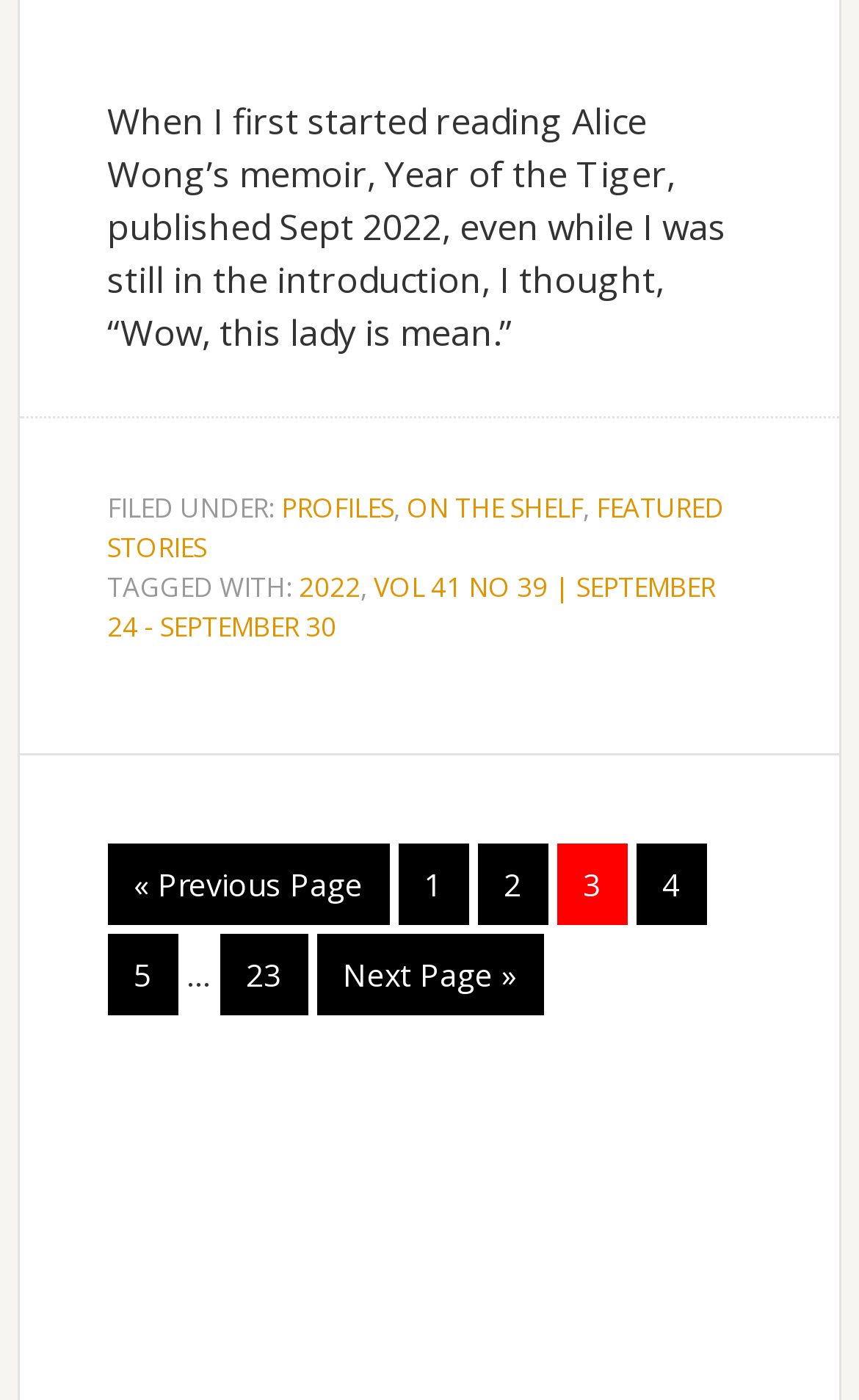What is the date range of the publication?
Deliver a detailed and extensive answer to the question.

The question is answered by examining the footer section of the webpage, which contains a link with the text 'VOL 41 NO 39 | SEPTEMBER 24 - SEPTEMBER 30'. This text indicates the date range of the publication.